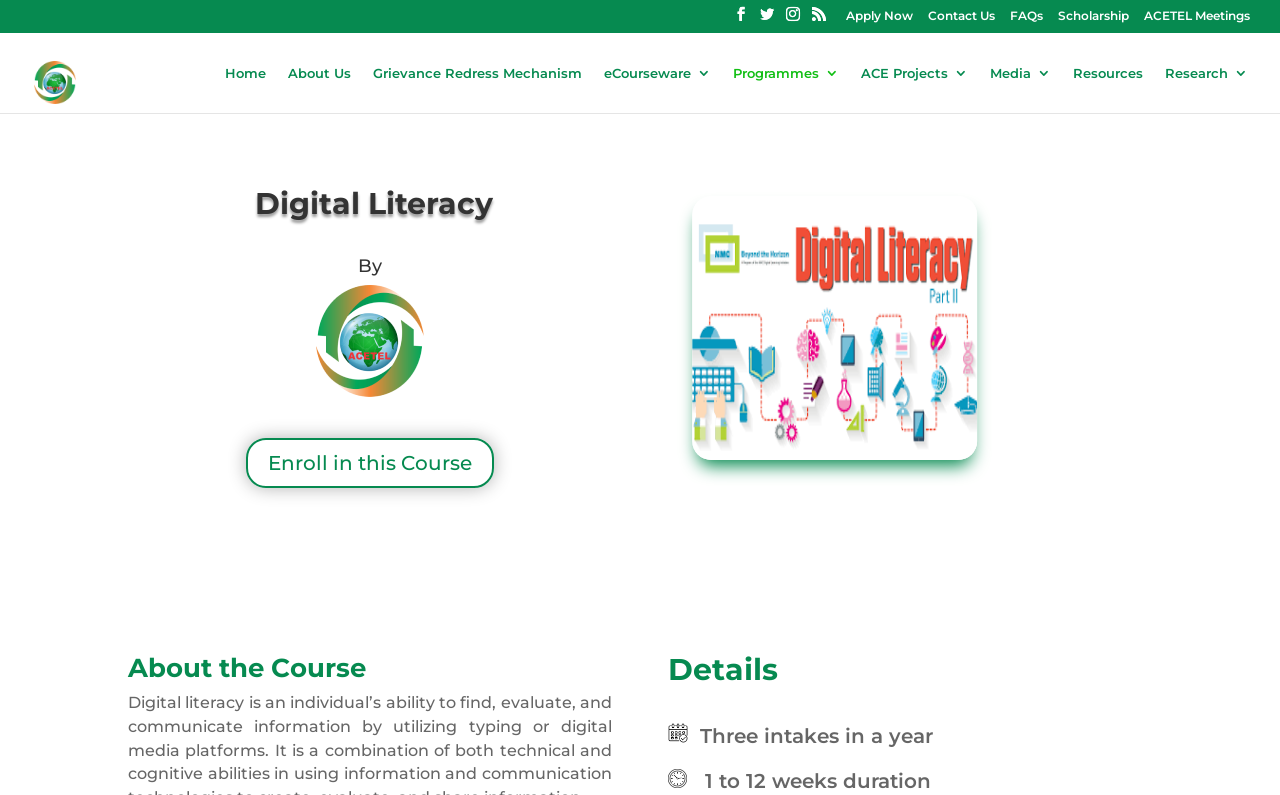Determine the bounding box coordinates for the element that should be clicked to follow this instruction: "Go to the Home page". The coordinates should be given as four float numbers between 0 and 1, in the format [left, top, right, bottom].

[0.176, 0.082, 0.208, 0.142]